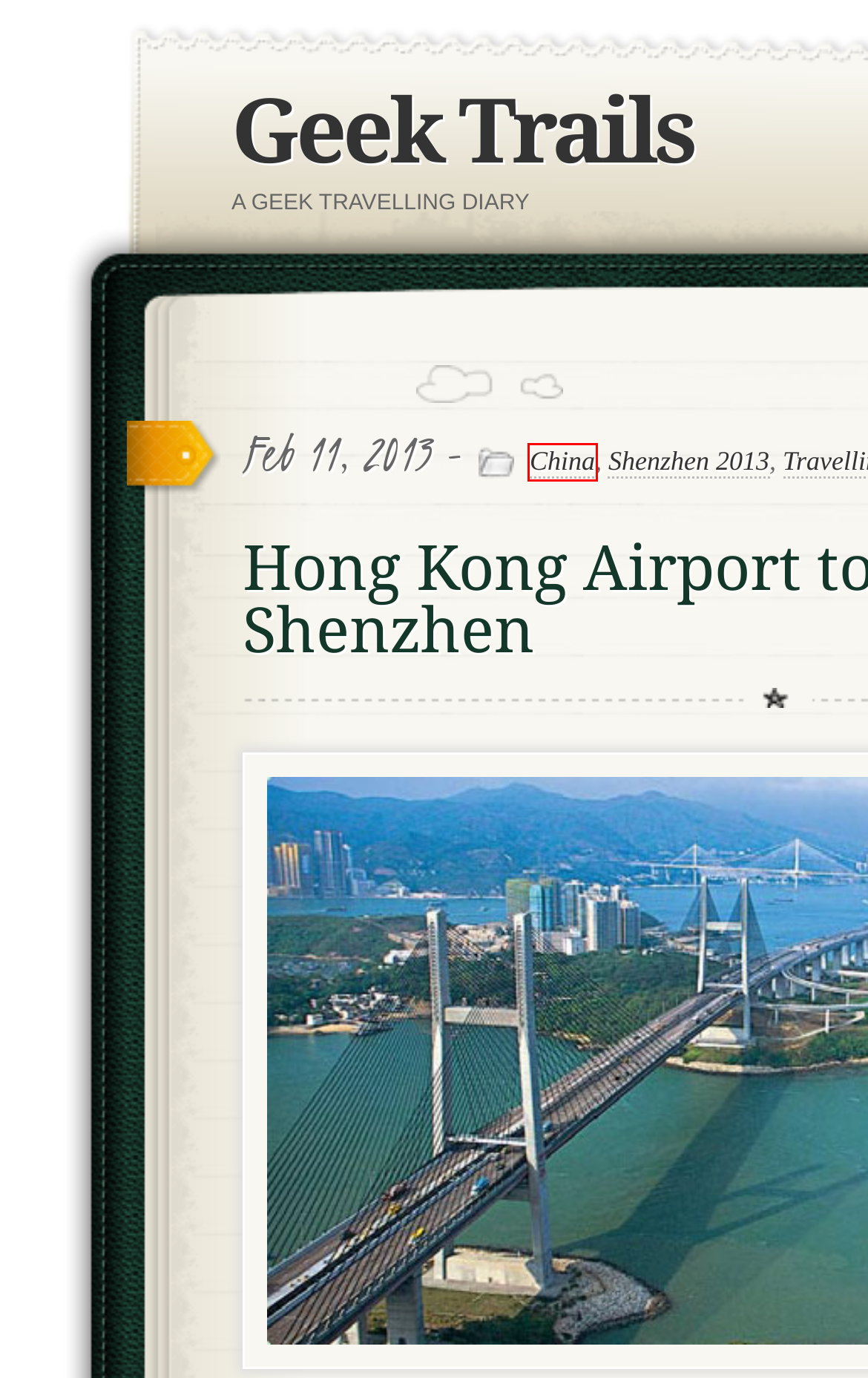Observe the provided screenshot of a webpage with a red bounding box around a specific UI element. Choose the webpage description that best fits the new webpage after you click on the highlighted element. These are your options:
A. November | 2015 | Geek Trails
B. Guangzhou | Geek Trails
C. January | 2014 | Geek Trails
D. China | Geek Trails
E. Geek Trails
F. Geek Trails | A geek travelling diary
G. Shenzhen 2013 | Geek Trails
H. Introverts | Geek Trails

D